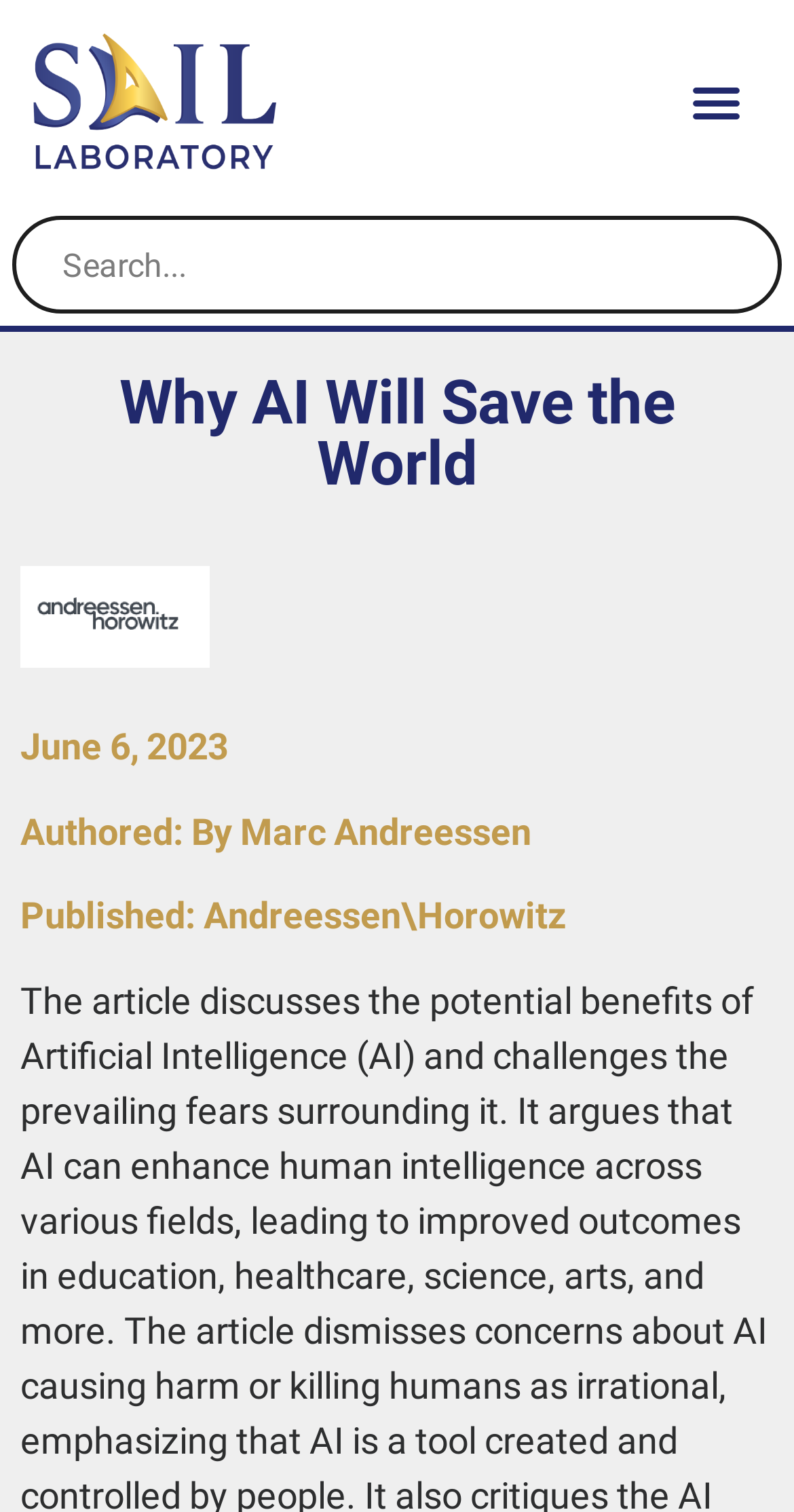What is the date of the article? Based on the screenshot, please respond with a single word or phrase.

June 6, 2023